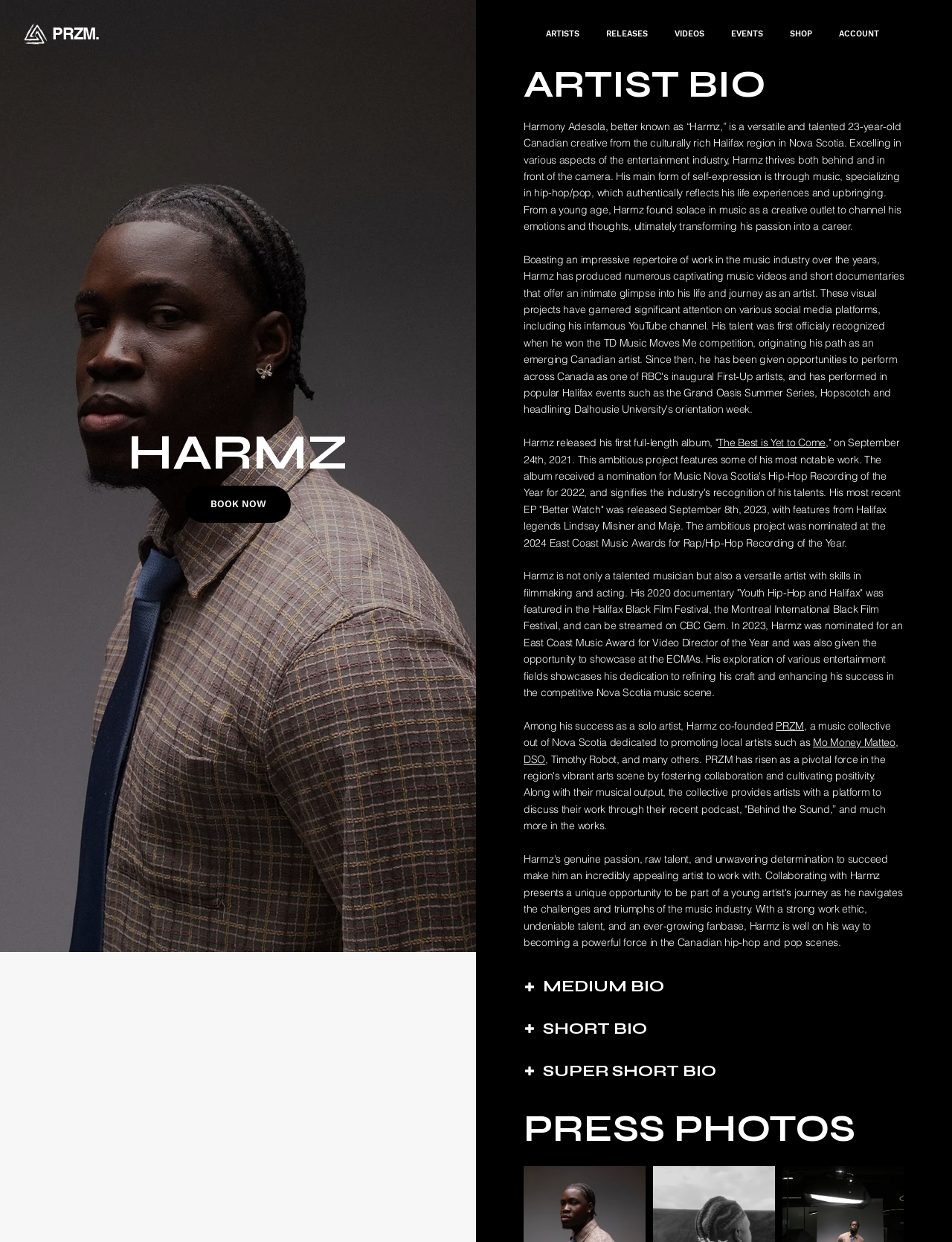Explain the webpage's layout and main content in detail.

The webpage is about Harmz, a 23-year-old Canadian creative from Nova Scotia, and his music collective PRZM. At the top, there is a heading "PRZM" and a navigation menu with links to "ARTISTS", "RELEASES", "VIDEOS", "EVENTS", "SHOP", and "ACCOUNT". 

Below the navigation menu, there is a heading "ARTIST BIO" followed by a lengthy text describing Harmz's background, music style, and achievements. The text is divided into several paragraphs, with links to his album "The Best is Yet to Come" and music collective "PRZM". 

To the left of the artist bio, there is a heading "HARMZ" with a "BOOK NOW" link below it. 

At the bottom of the page, there are three buttons "MEDIUM BIO", "SHORT BIO", and "SUPER SHORT BIO" with corresponding images next to each button. 

Finally, there is a heading "PRESS PHOTOS" at the very bottom of the page.